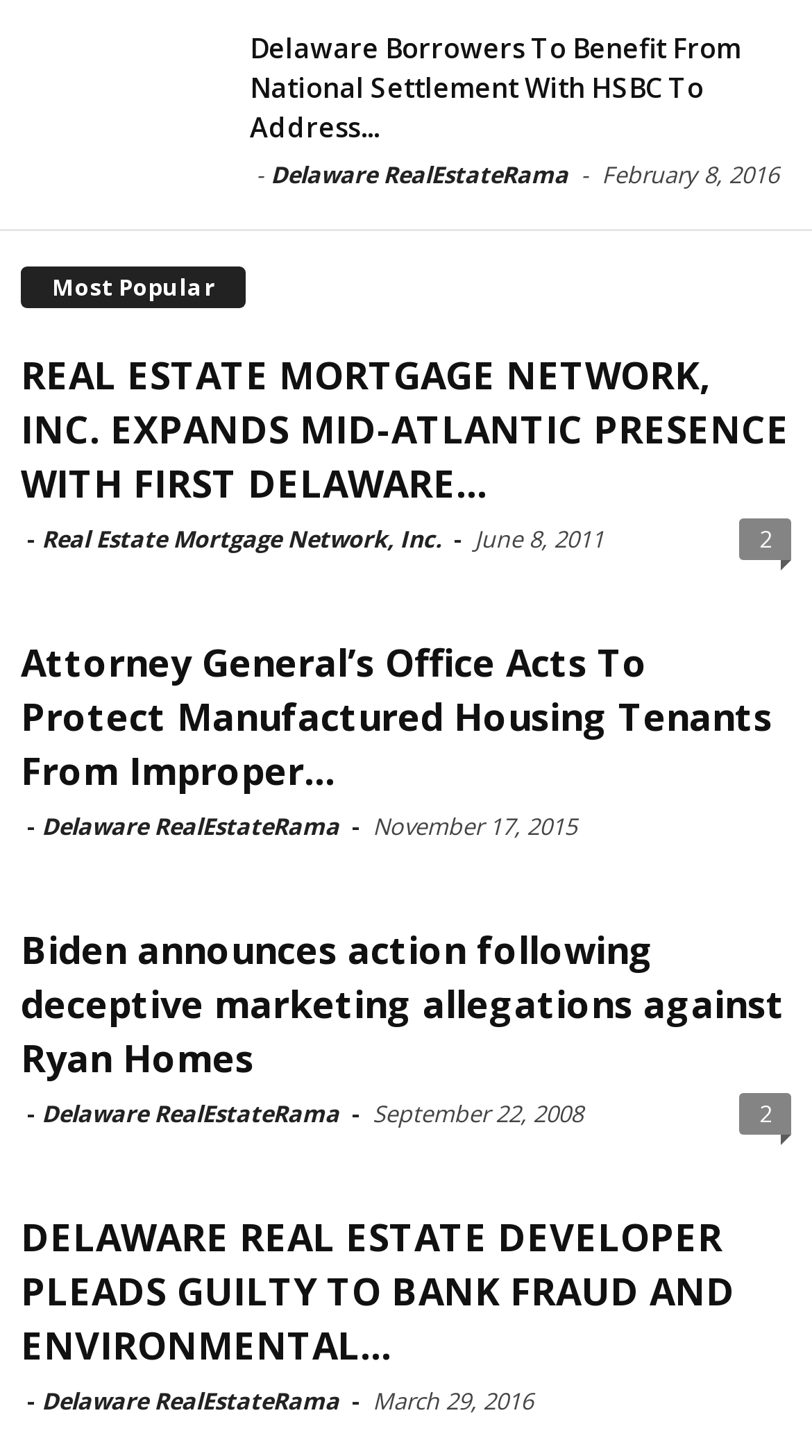Determine the bounding box coordinates for the area you should click to complete the following instruction: "read about the economies".

None